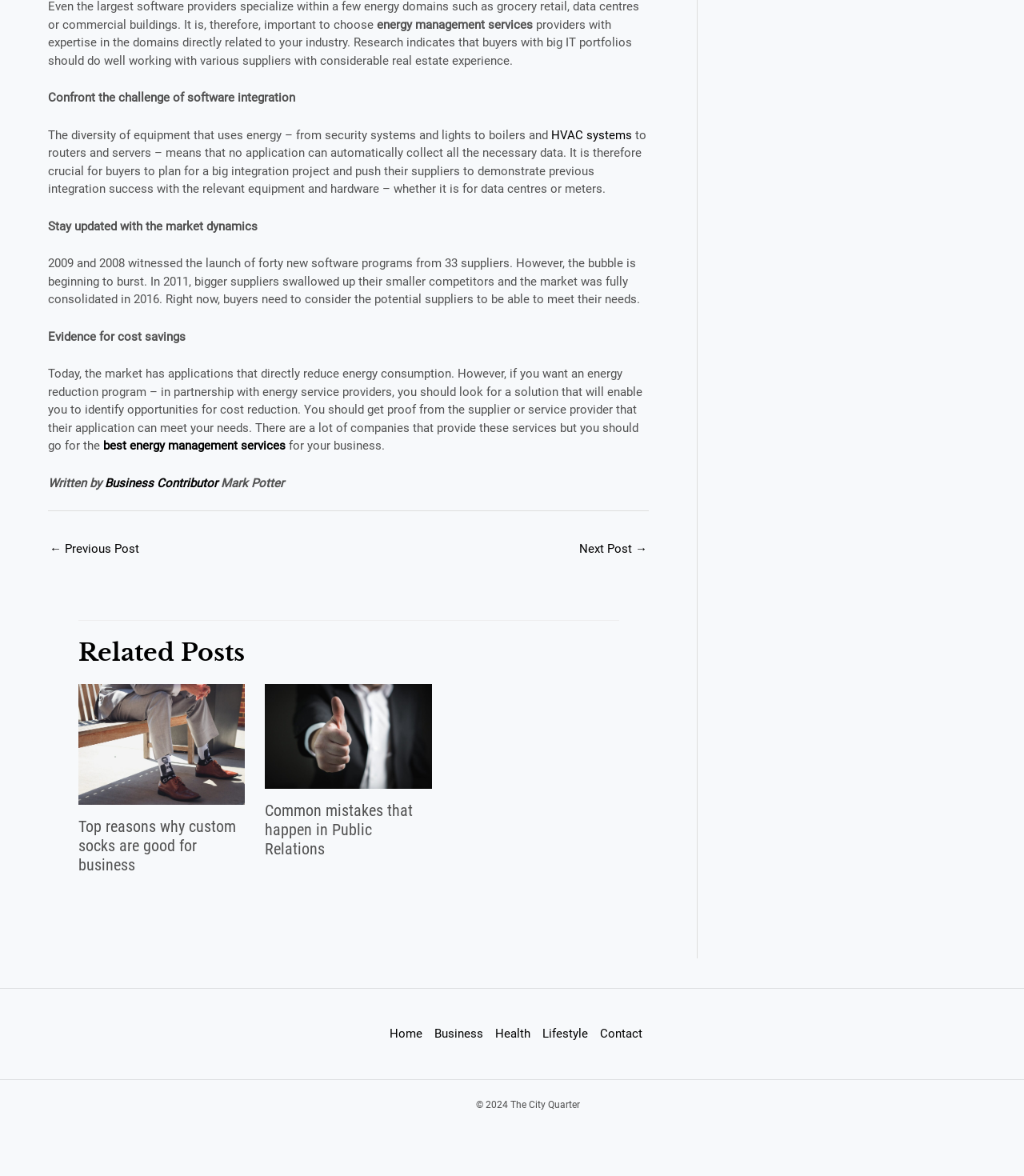Please respond to the question with a concise word or phrase:
What is the main topic of the article?

Energy management services